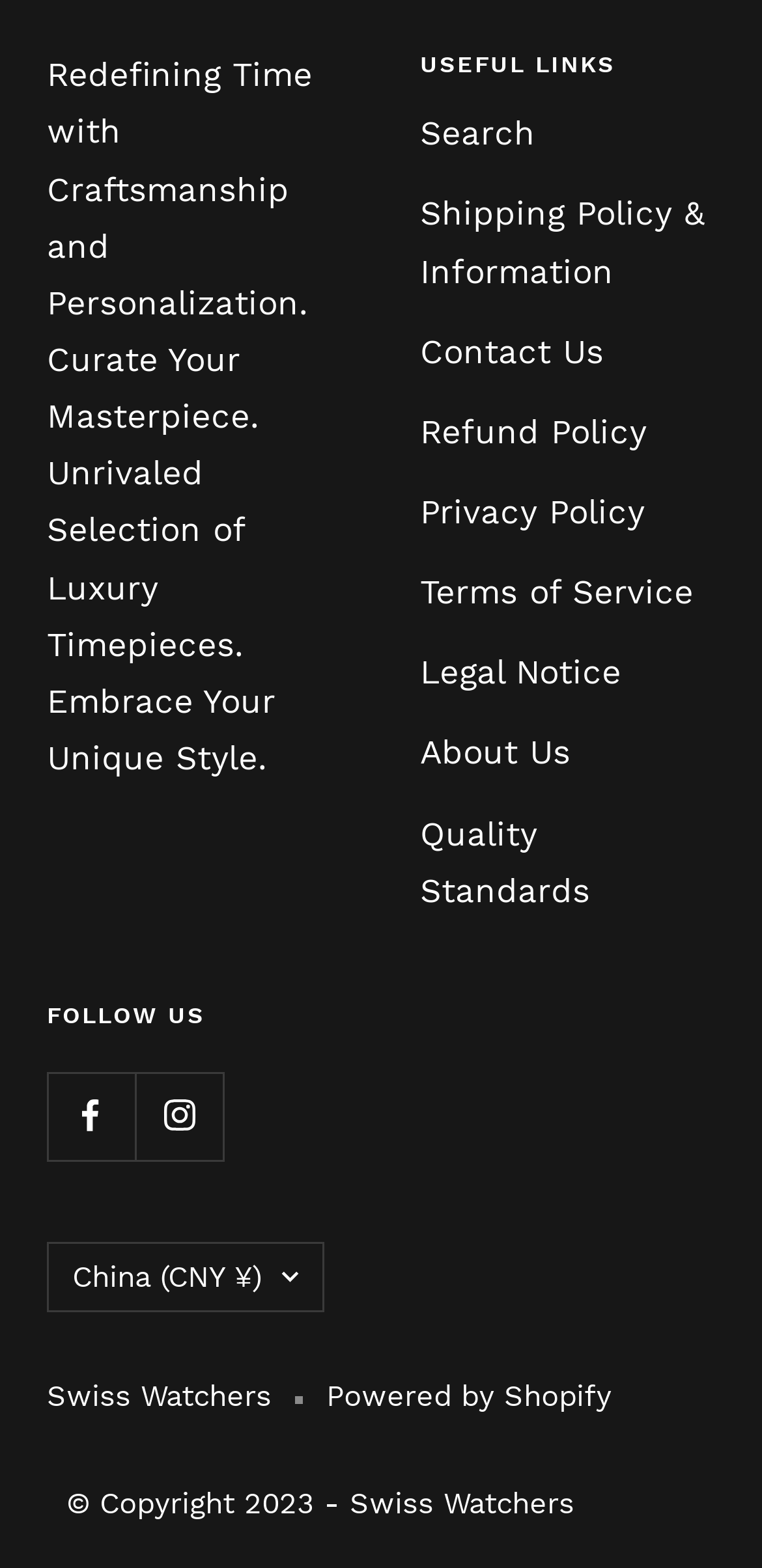Please provide the bounding box coordinates for the element that needs to be clicked to perform the following instruction: "Select China as country/region". The coordinates should be given as four float numbers between 0 and 1, i.e., [left, top, right, bottom].

[0.062, 0.792, 0.426, 0.837]